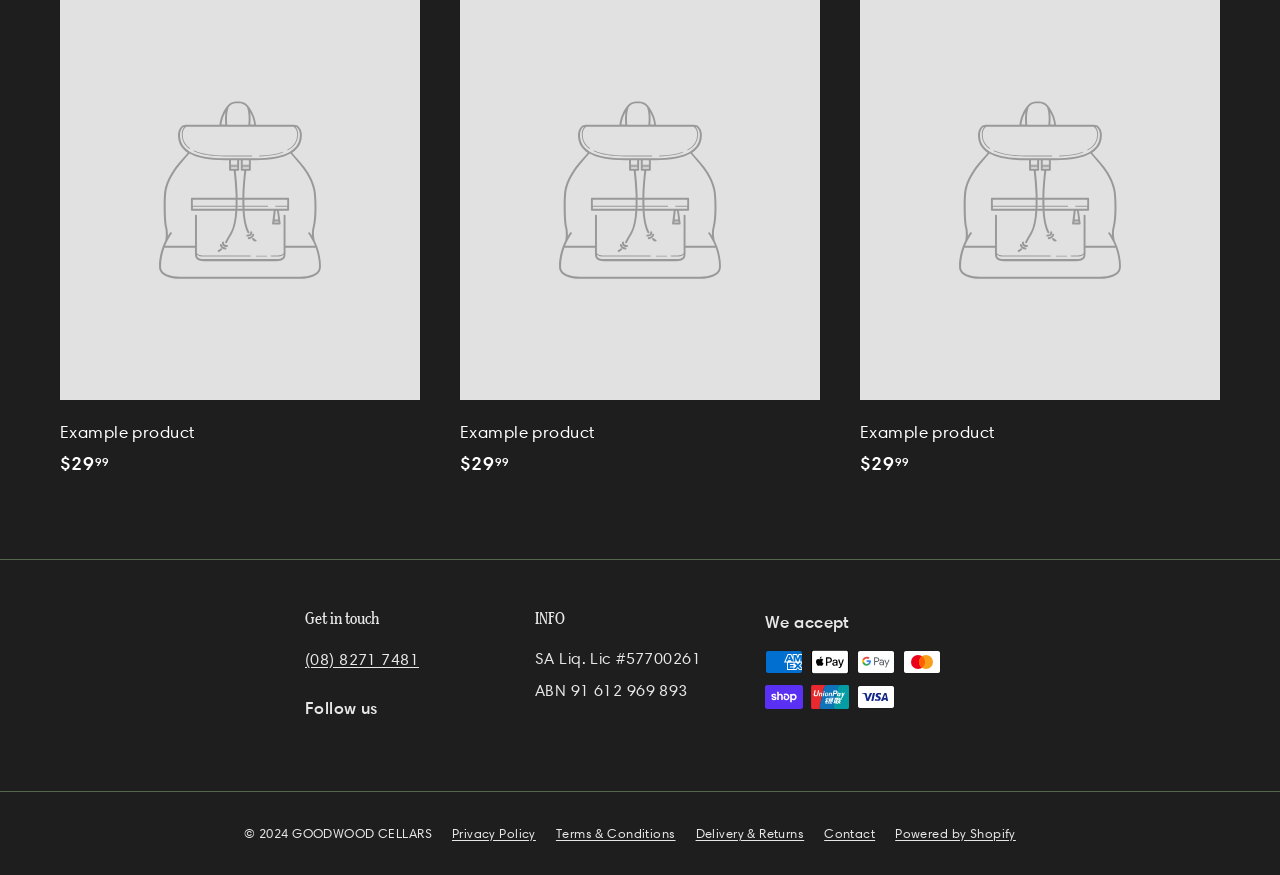Please answer the following question using a single word or phrase: 
What is the copyright year of the website?

2024